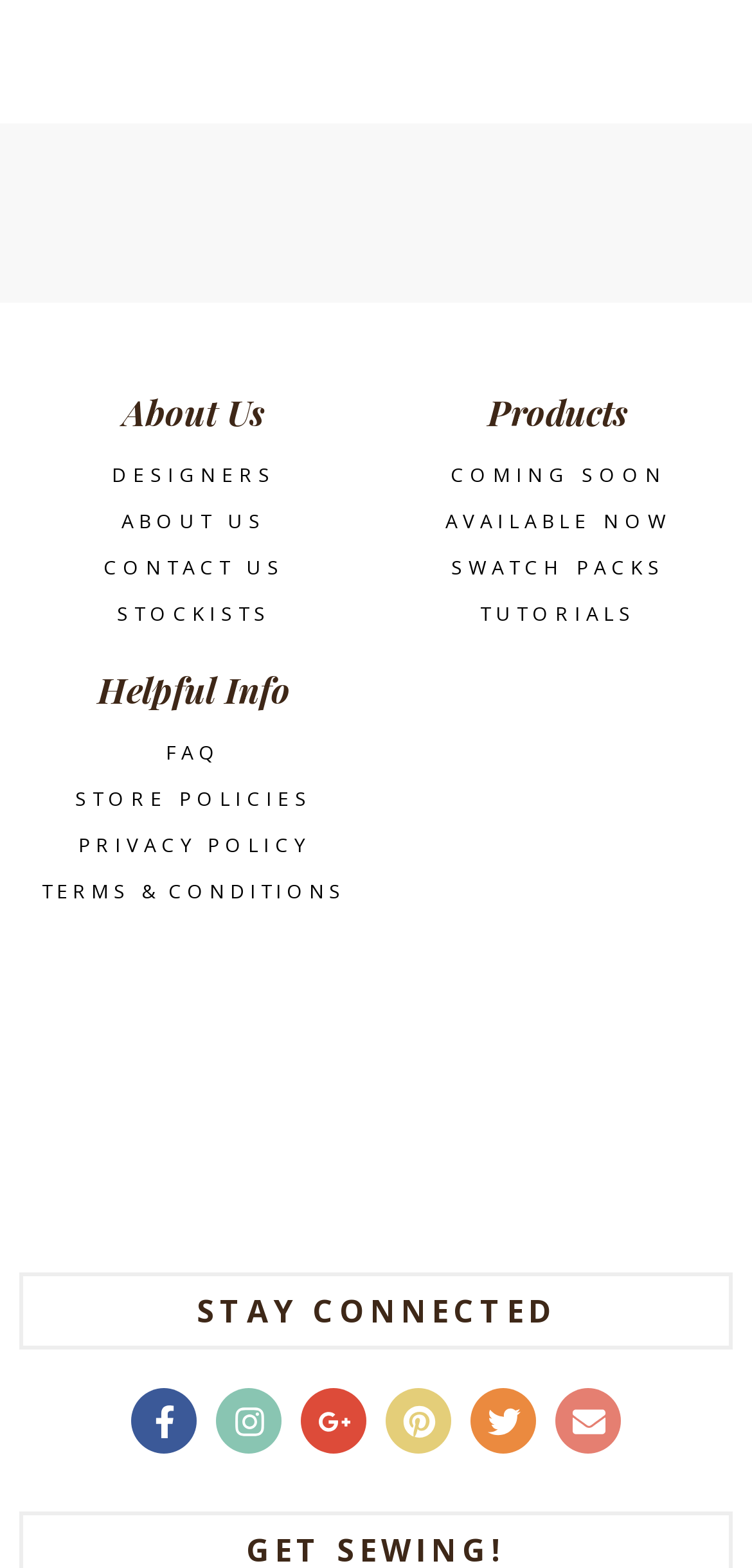Please reply to the following question with a single word or a short phrase:
How many main sections are on the webpage?

3